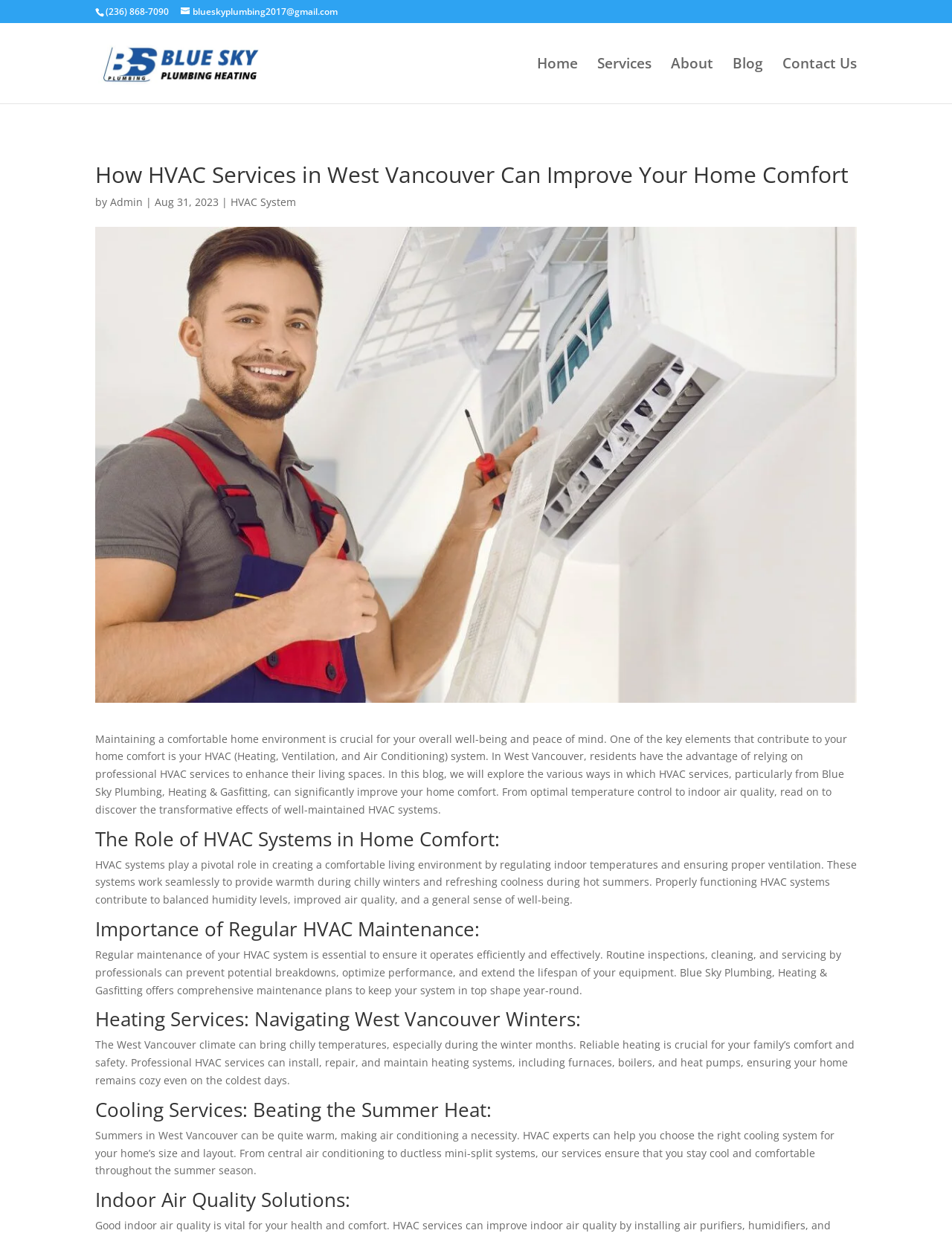Please identify the bounding box coordinates of the region to click in order to complete the given instruction: "Go to the home page". The coordinates should be four float numbers between 0 and 1, i.e., [left, top, right, bottom].

[0.564, 0.047, 0.607, 0.084]